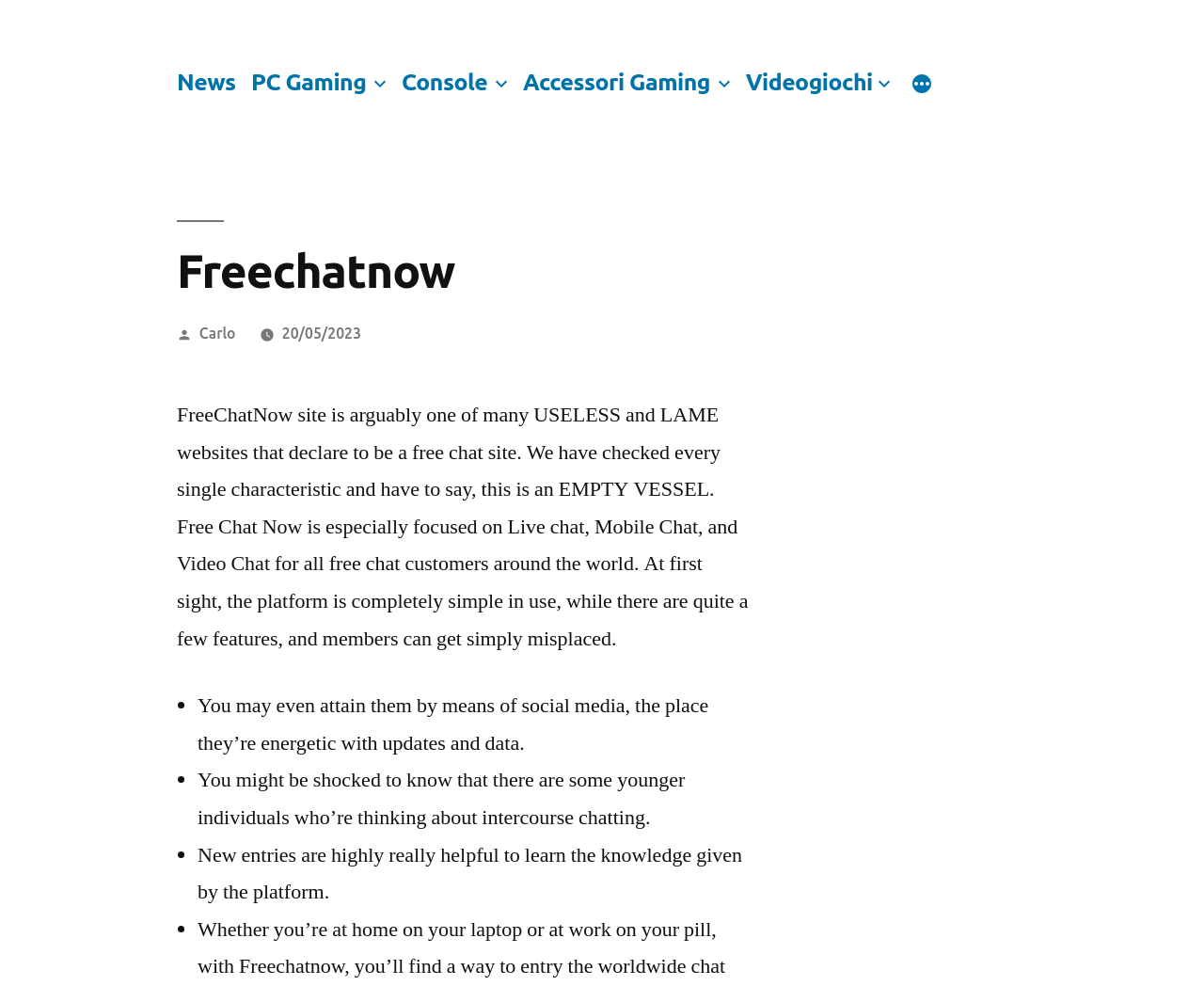What is the date of publication?
Your answer should be a single word or phrase derived from the screenshot.

20/05/2023